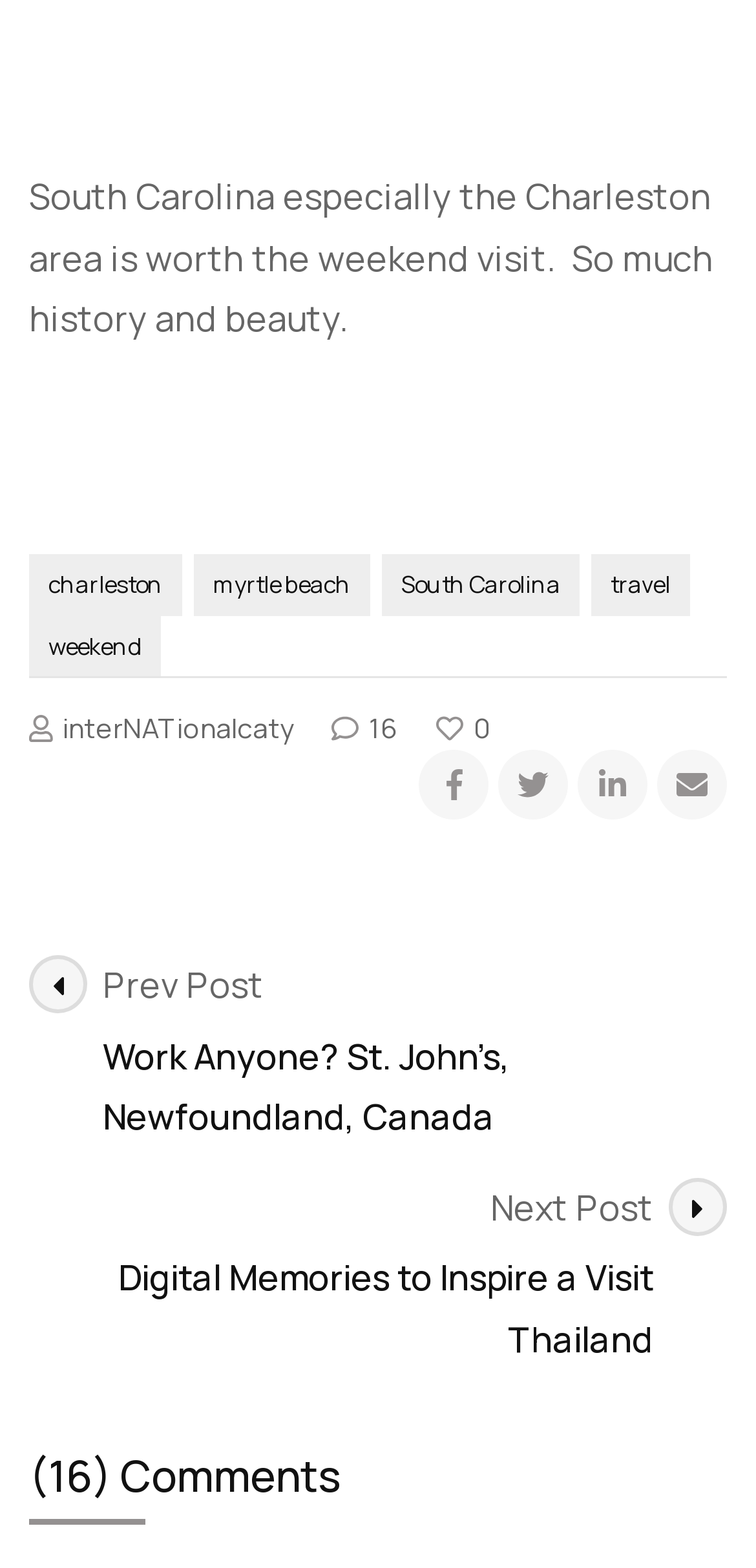Please answer the following question using a single word or phrase: What is the recommended weekend visit destination?

Charleston